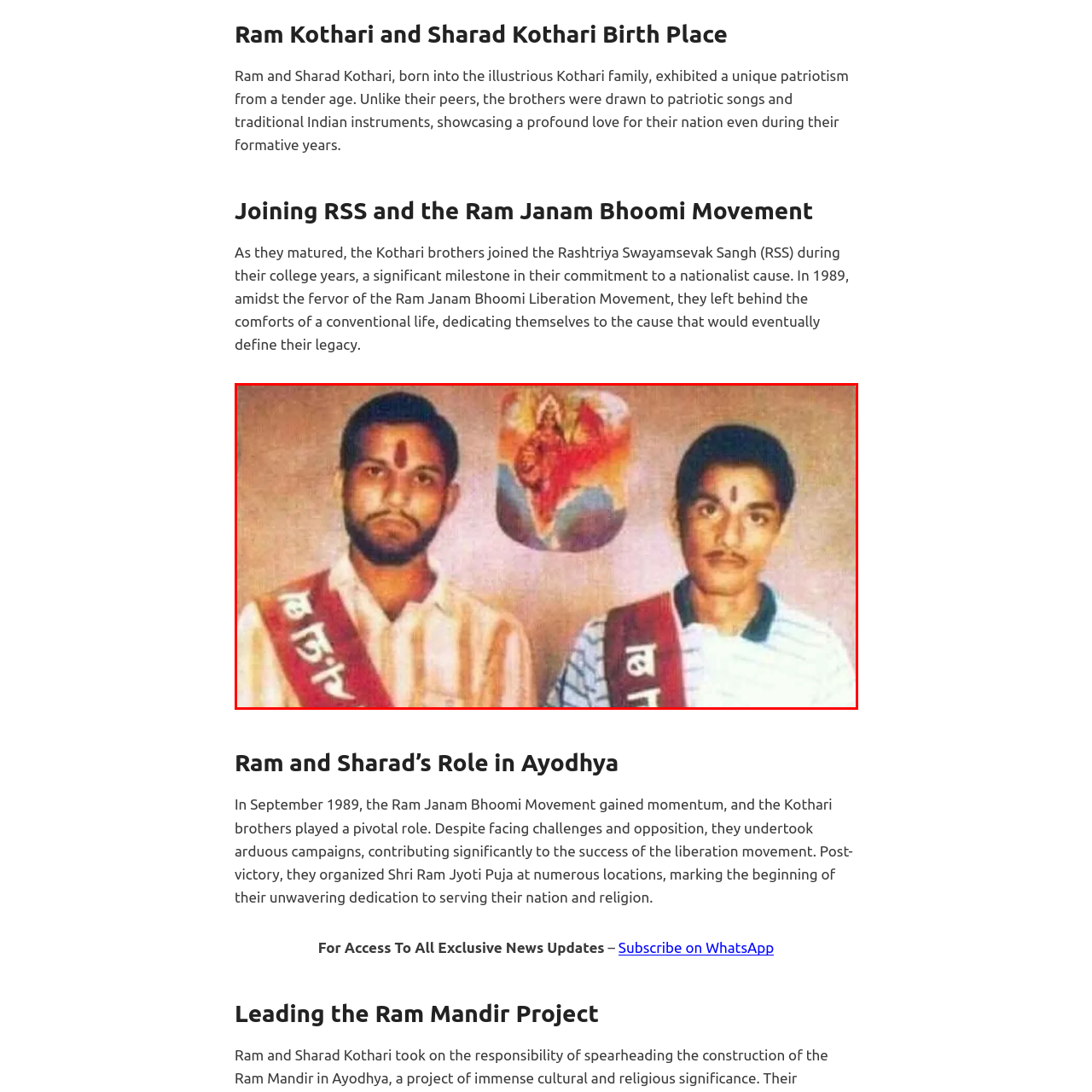Explain in detail the content of the image enclosed by the red outline.

The image depicts Ram Kothari and Sharad Kothari, two brothers renowned for their early involvement in patriotic movements in India. They are shown wearing sashes that likely signify their allegiance to a cause, adorned with symbols reflecting their nationalistic spirit. Their serious expressions convey a deep commitment to their beliefs, emphasizing their historical significance within the Kothari family, known for its illustrious tradition. Behind them is an artwork illustrating an emblematic figure, reinforcing their connection to Indian cultural and religious heritage. This photograph captures a pivotal moment in their lives, representing their journey from youthful patriotism to significant participation in movements such as the Ram Janam Bhoomi Liberation Movement.